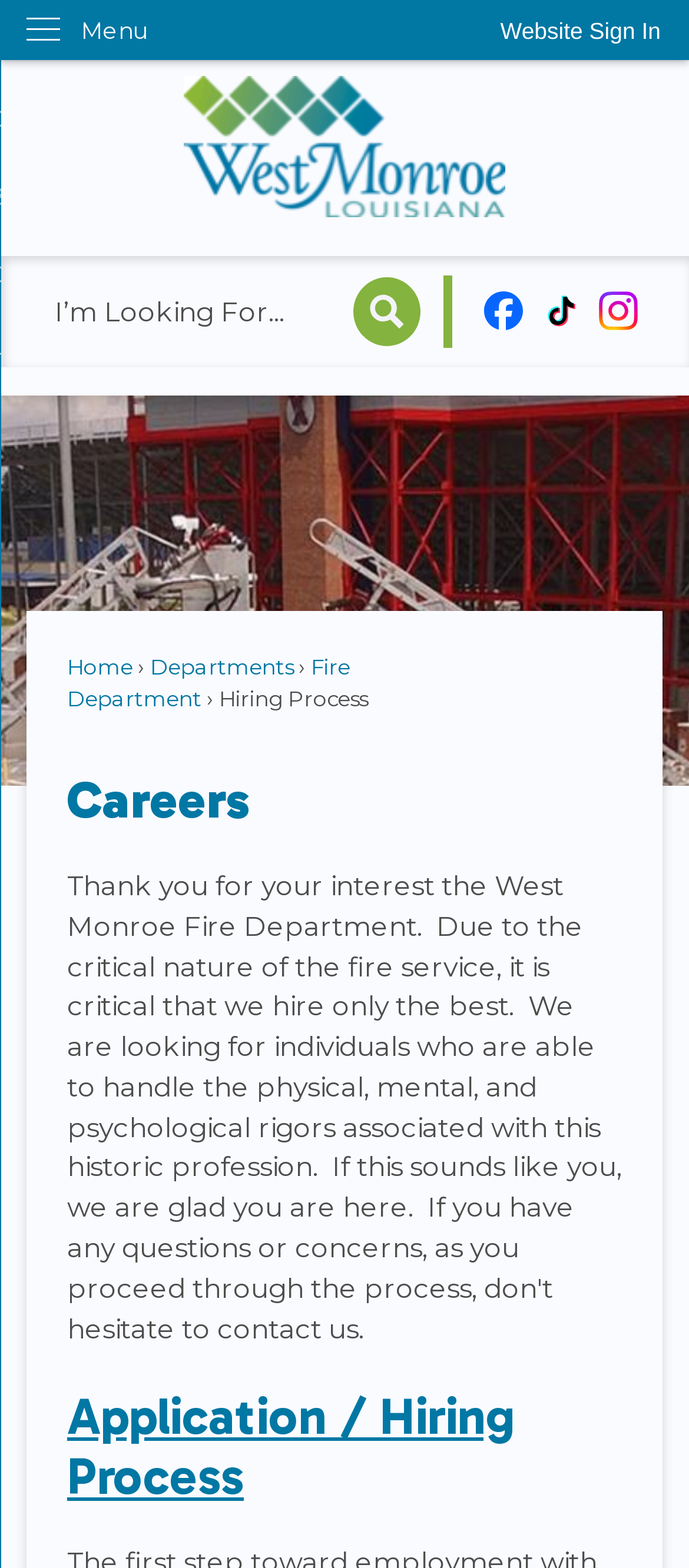Can you find the bounding box coordinates of the area I should click to execute the following instruction: "Visit Facebook"?

[0.703, 0.182, 0.759, 0.211]